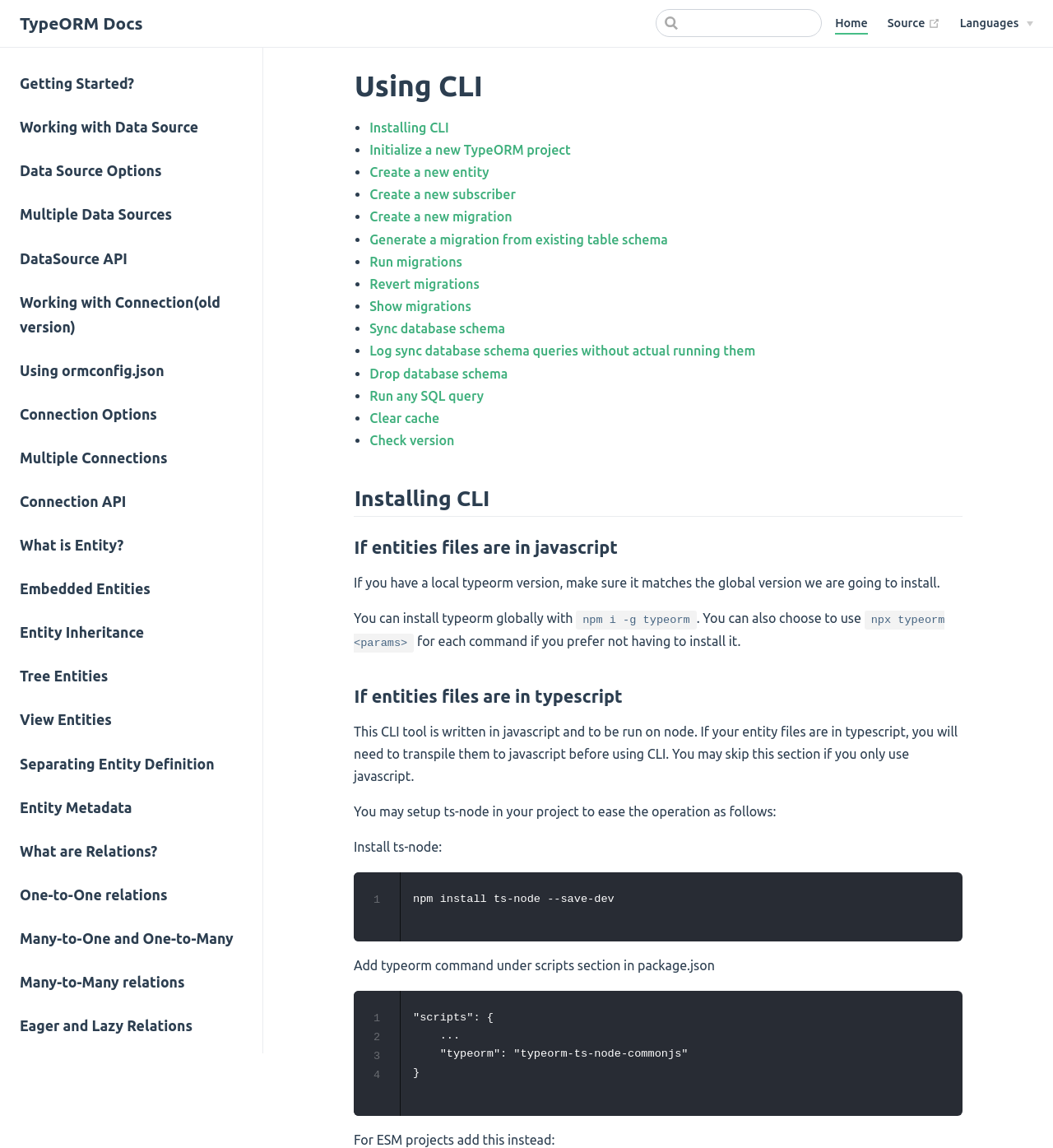Using the format (top-left x, top-left y, bottom-right x, bottom-right y), provide the bounding box coordinates for the described UI element. All values should be floating point numbers between 0 and 1: Sync database schema

[0.351, 0.28, 0.48, 0.293]